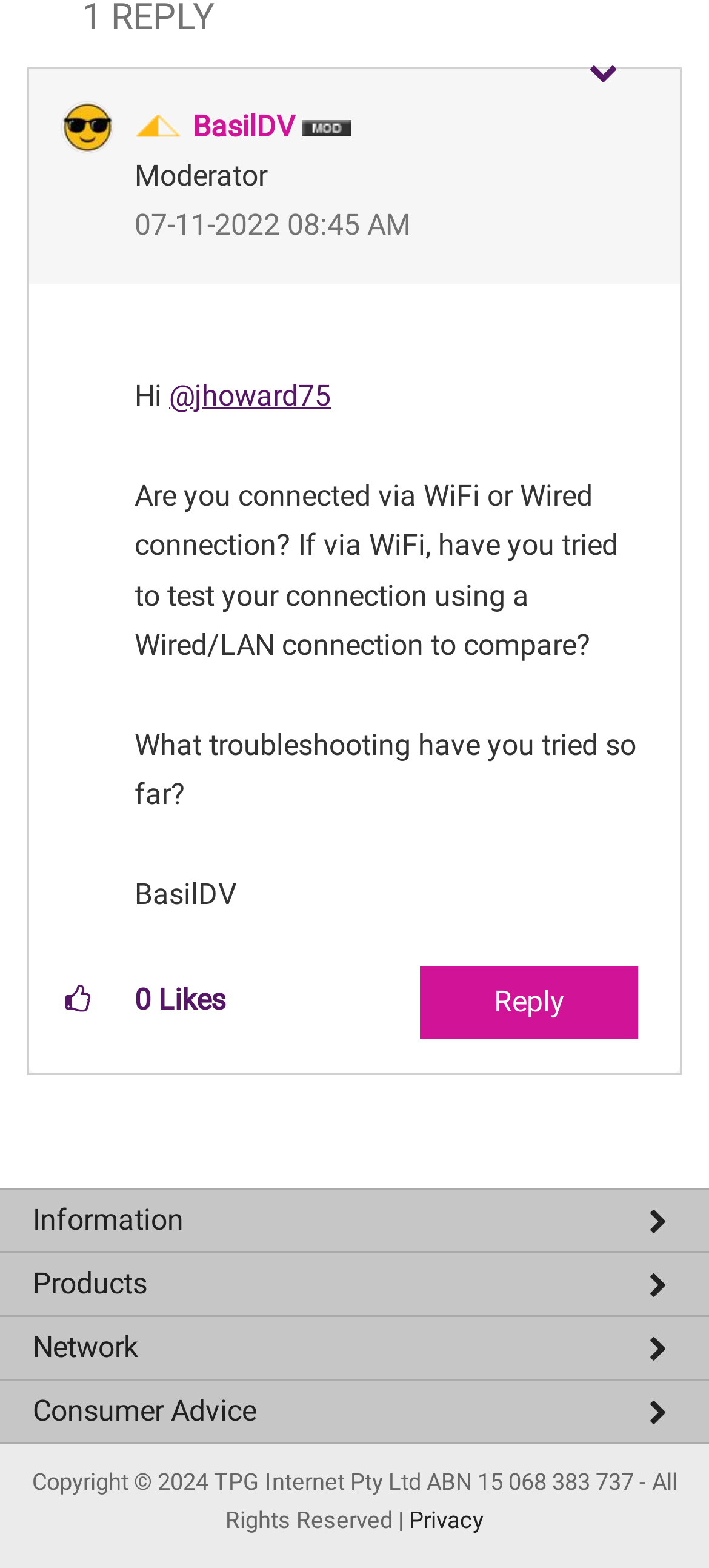Based on the visual content of the image, answer the question thoroughly: How many kudos does the post have?

The post has 0 kudos, which can be found by looking at the 'The total number of kudos this post has received' section with the number '0'.